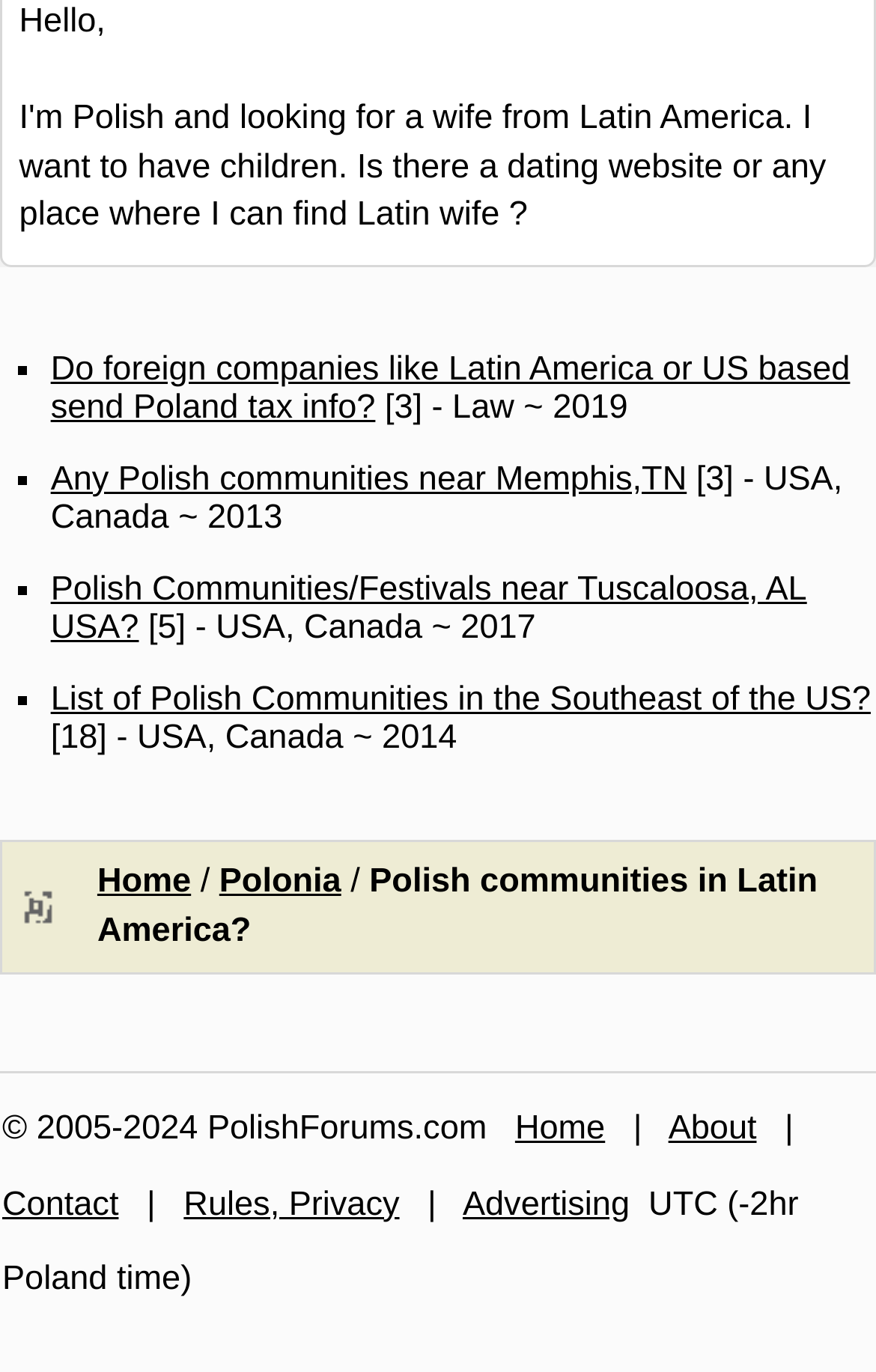Locate the bounding box coordinates of the segment that needs to be clicked to meet this instruction: "Go to 'Home'".

[0.111, 0.629, 0.218, 0.656]